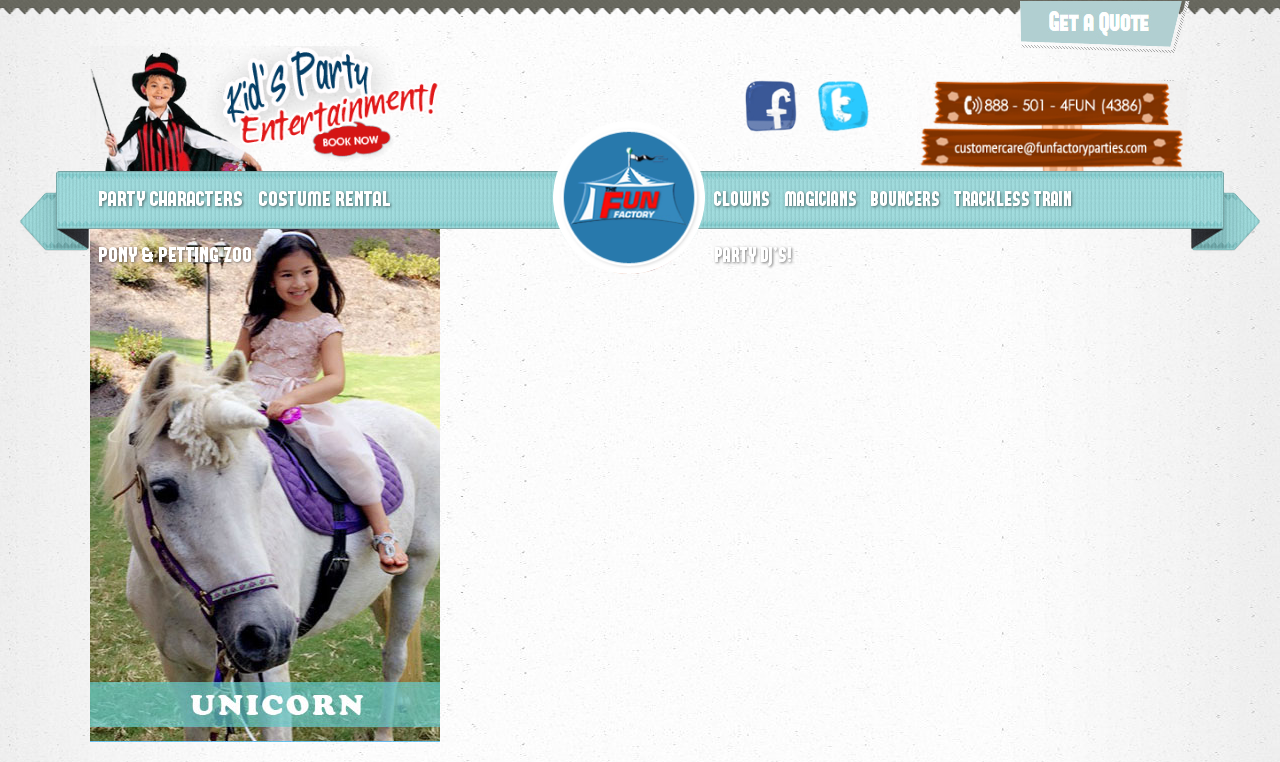Identify the bounding box coordinates for the element that needs to be clicked to fulfill this instruction: "Learn more about costume rental". Provide the coordinates in the format of four float numbers between 0 and 1: [left, top, right, bottom].

[0.196, 0.225, 0.312, 0.298]